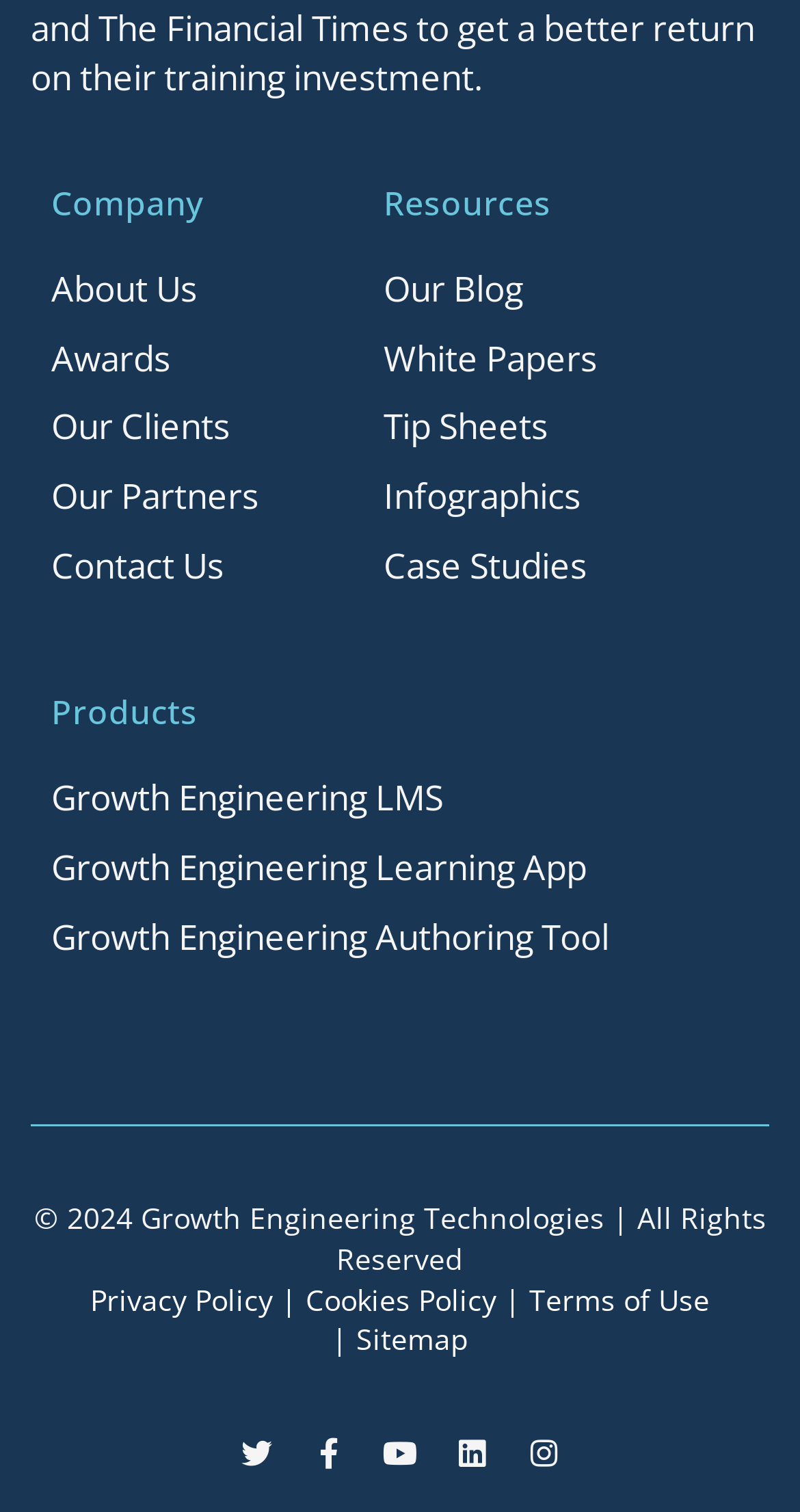Please locate the bounding box coordinates of the element's region that needs to be clicked to follow the instruction: "Learn about Growth Engineering LMS". The bounding box coordinates should be provided as four float numbers between 0 and 1, i.e., [left, top, right, bottom].

[0.064, 0.512, 0.849, 0.544]